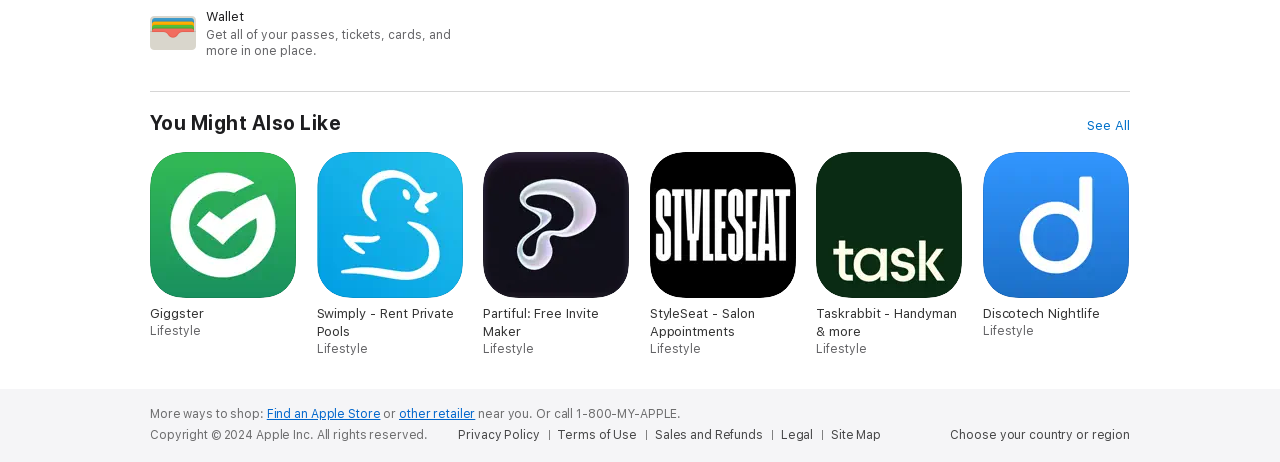Provide the bounding box coordinates of the section that needs to be clicked to accomplish the following instruction: "Read 'Privacy Policy'."

[0.358, 0.924, 0.429, 0.959]